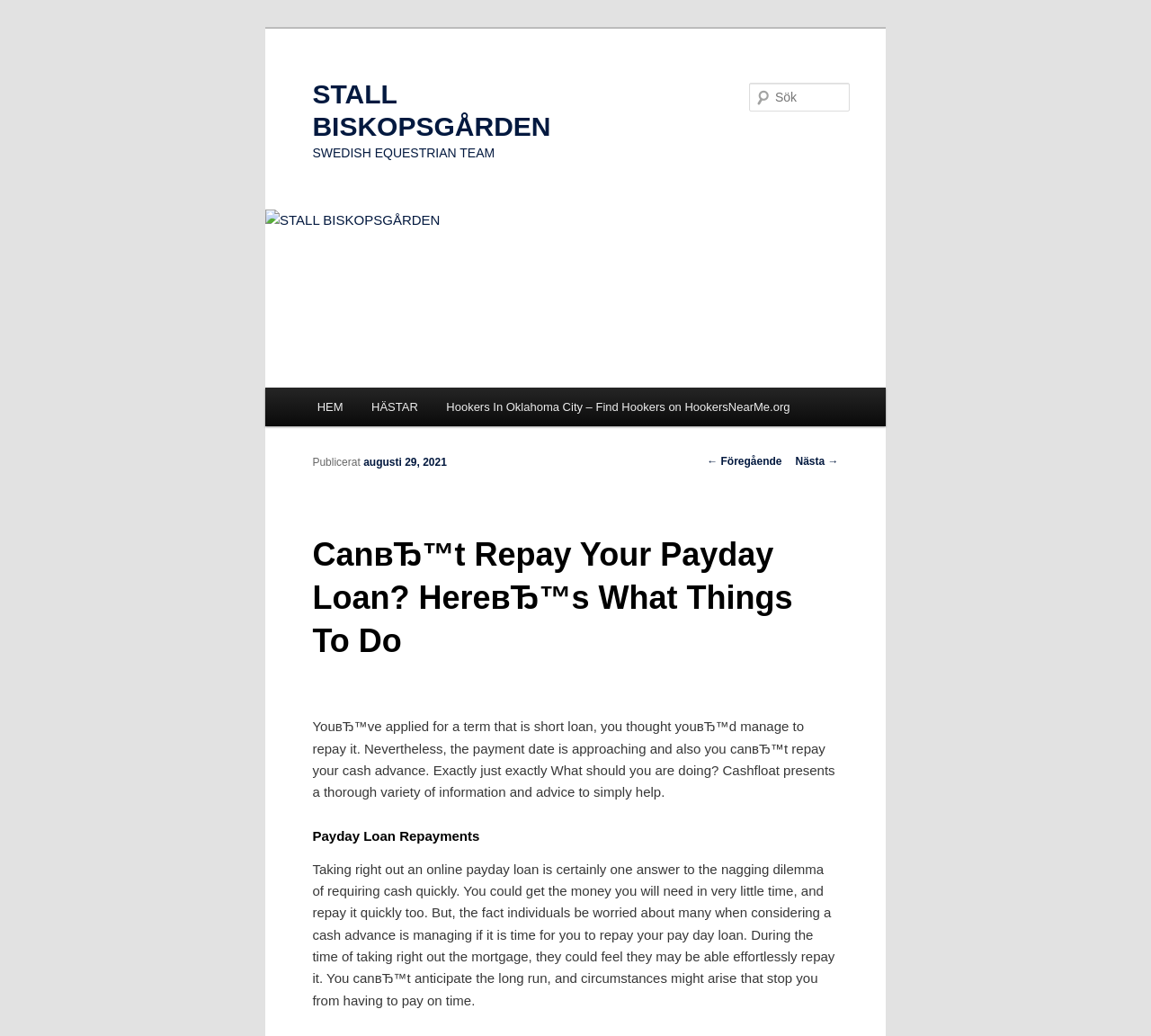Using the element description provided, determine the bounding box coordinates in the format (top-left x, top-left y, bottom-right x, bottom-right y). Ensure that all values are floating point numbers between 0 and 1. Element description: site map

None